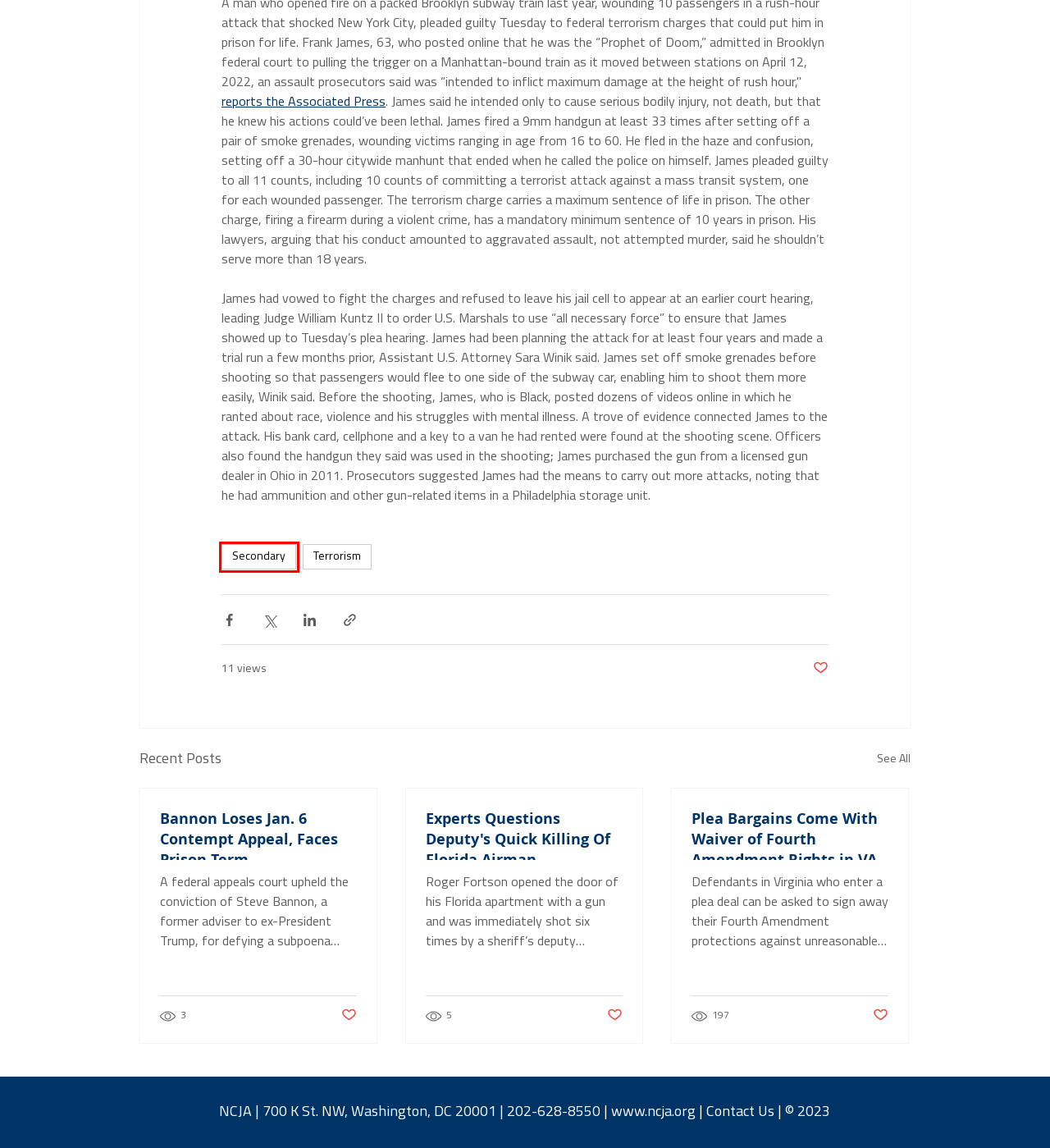You are provided with a screenshot of a webpage where a red rectangle bounding box surrounds an element. Choose the description that best matches the new webpage after clicking the element in the red bounding box. Here are the choices:
A. Bannon Loses Jan. 6 Contempt Appeal, Faces Prison Term
B. Experts Questions Deputy's Quick Killing Of Florida Airman
C. Secondary | NCJA
D. Featured
E. Terrorism | NCJA
F. Contact Us | NCJA
G. About | NCJA
H. Plea Bargains Come With Waiver of Fourth Amendment Rights in VA

C